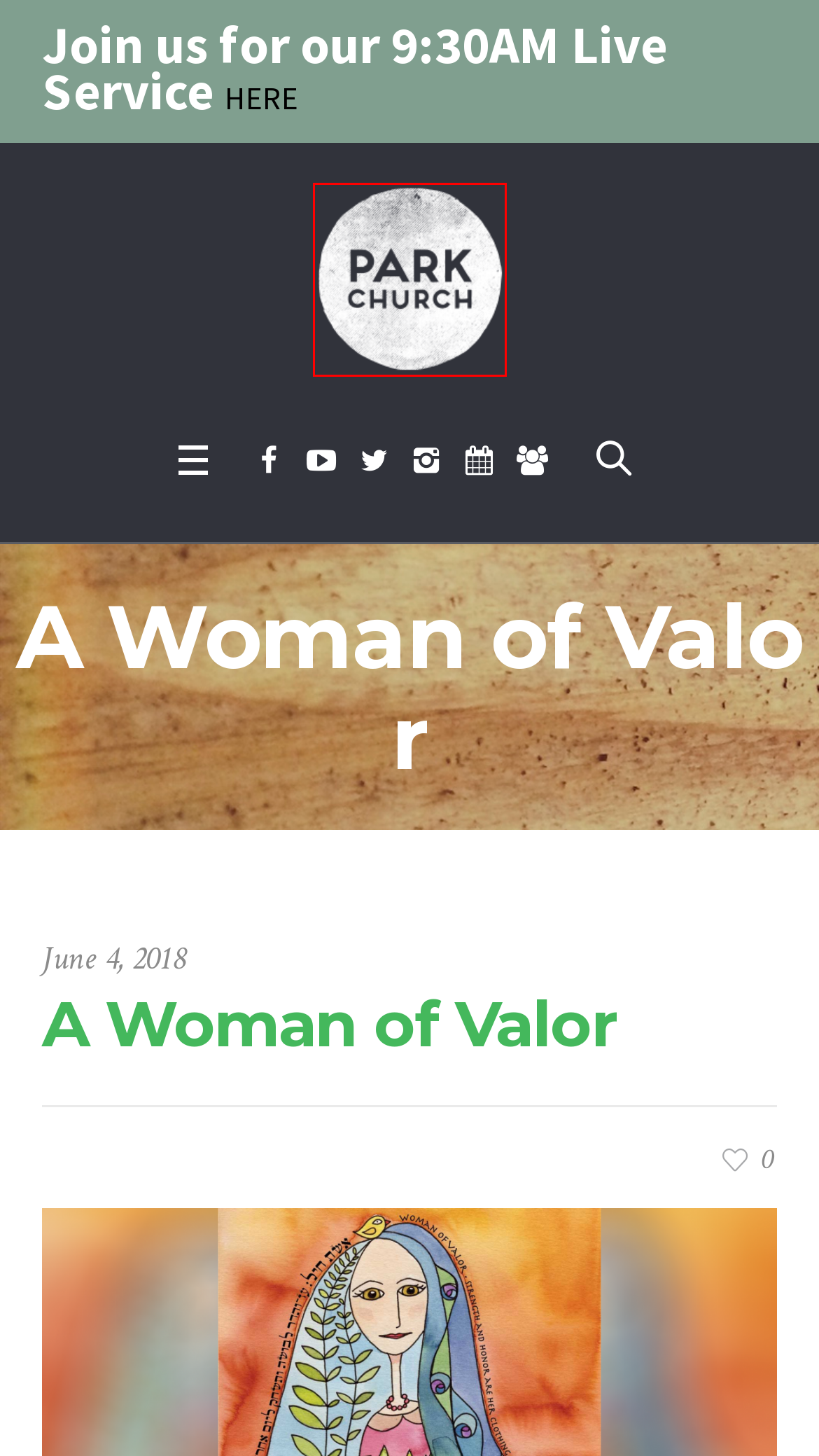You have a screenshot of a webpage with a red rectangle bounding box around an element. Identify the best matching webpage description for the new page that appears after clicking the element in the bounding box. The descriptions are:
A. Park Posts – Park Church
B. Kids – Park Church
C. Get the Park Church NJ app - Pushpay
D. Employment Opportunities – Park Church
E. Park Church – Following Jesus together for the renewal of all things.
F. Our Leadership – Park Church
G. Events Calendar – Park Church
H. Community Groups – Park Church

E